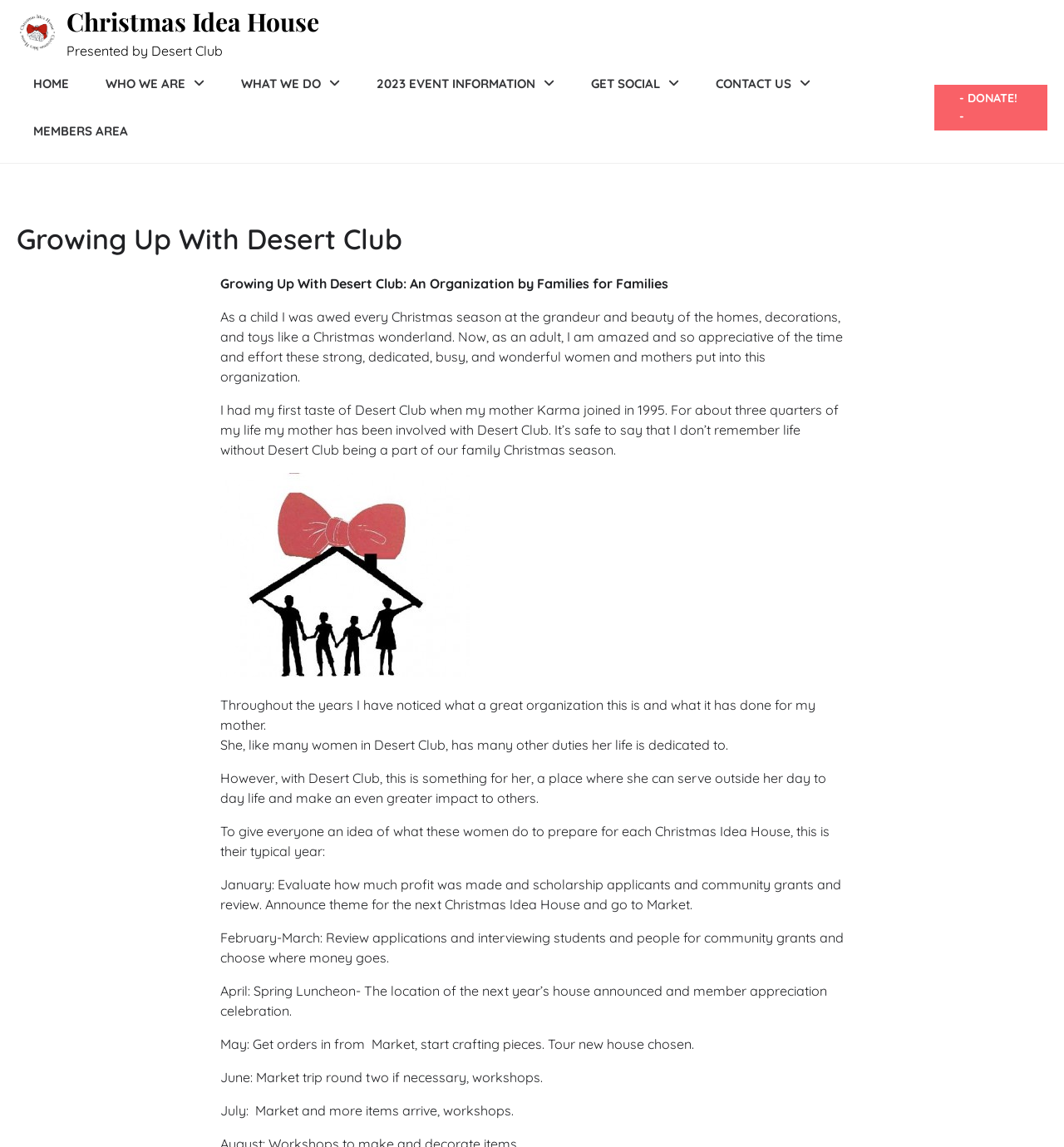What is the typical year like for the women in Desert Club?
Please provide a full and detailed response to the question.

The answer can be found in the series of StaticText elements starting from 'January: Evaluate how much profit was made...' to 'July: Market and more items arrive, workshops.'. These texts describe the typical year for the women in Desert Club, from evaluating profits to preparing for the next Christmas Idea House.